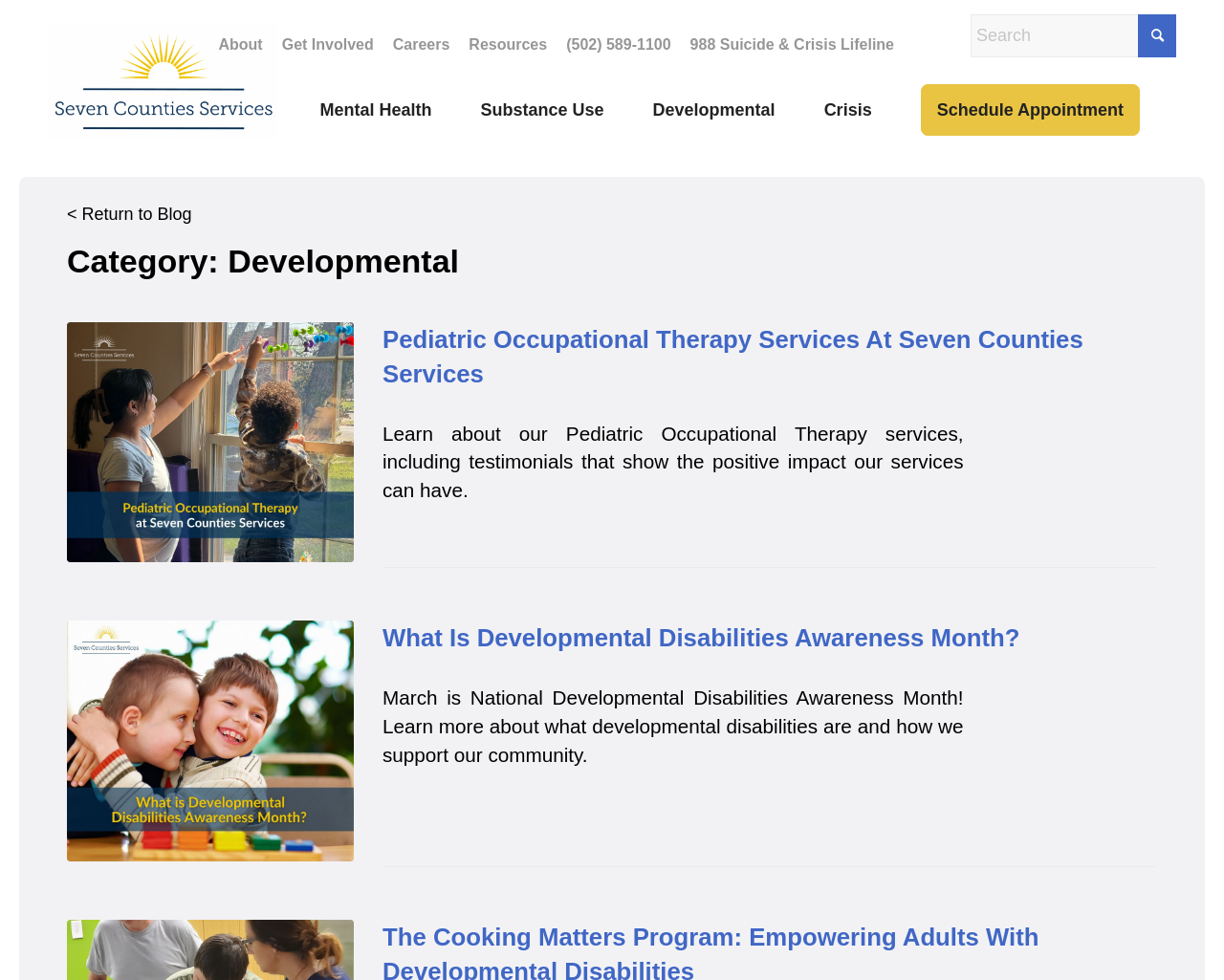Please locate the bounding box coordinates for the element that should be clicked to achieve the following instruction: "Search for a topic". Ensure the coordinates are given as four float numbers between 0 and 1, i.e., [left, top, right, bottom].

[0.793, 0.015, 0.961, 0.059]